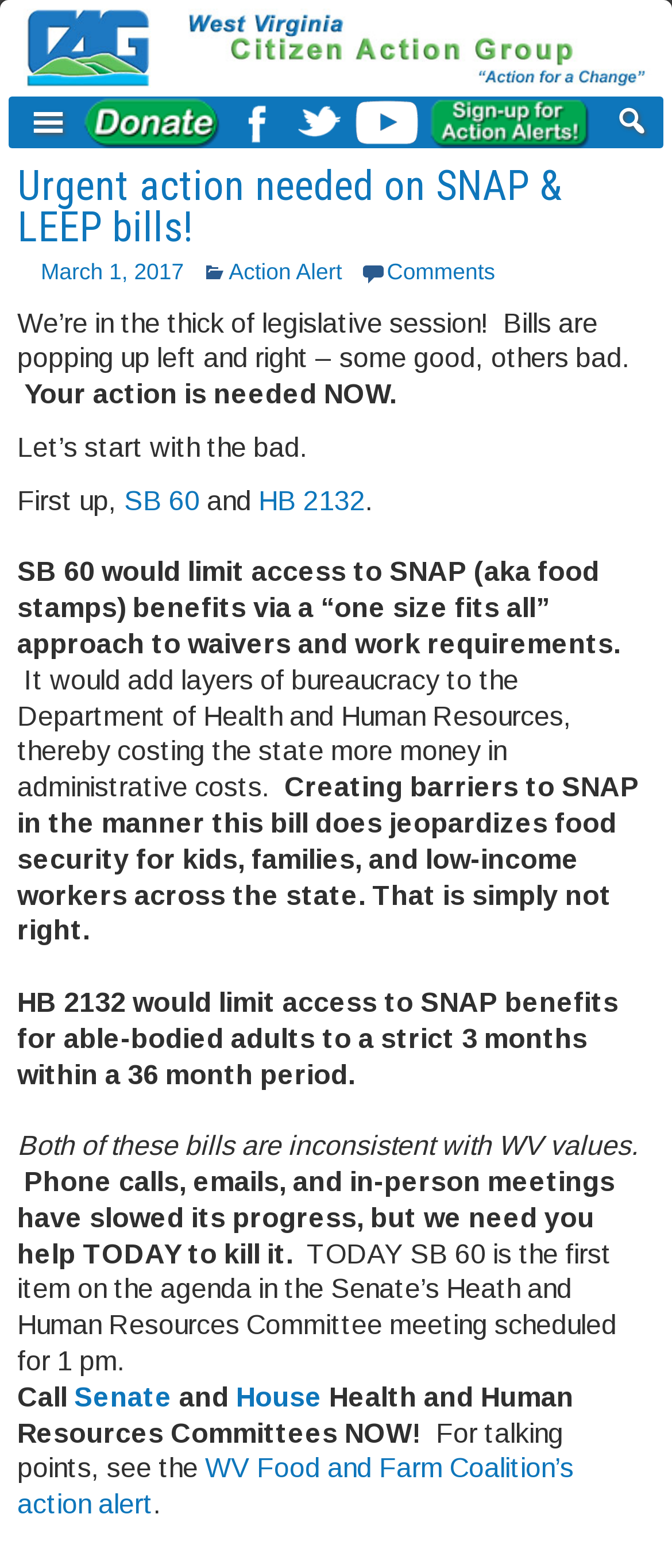Can you specify the bounding box coordinates for the region that should be clicked to fulfill this instruction: "Read the 'Urgent action needed on SNAP & LEEP bills!' heading".

[0.026, 0.105, 0.965, 0.158]